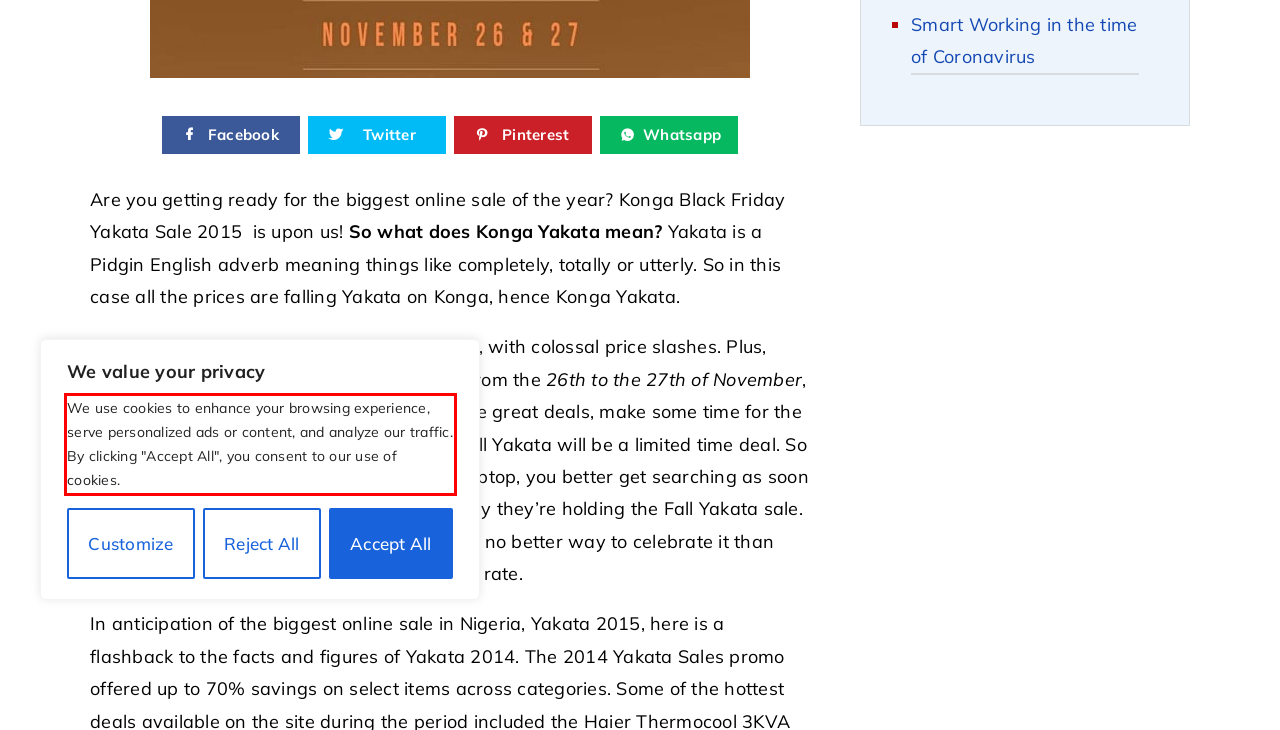Analyze the screenshot of the webpage that features a red bounding box and recognize the text content enclosed within this red bounding box.

We use cookies to enhance your browsing experience, serve personalized ads or content, and analyze our traffic. By clicking "Accept All", you consent to our use of cookies.